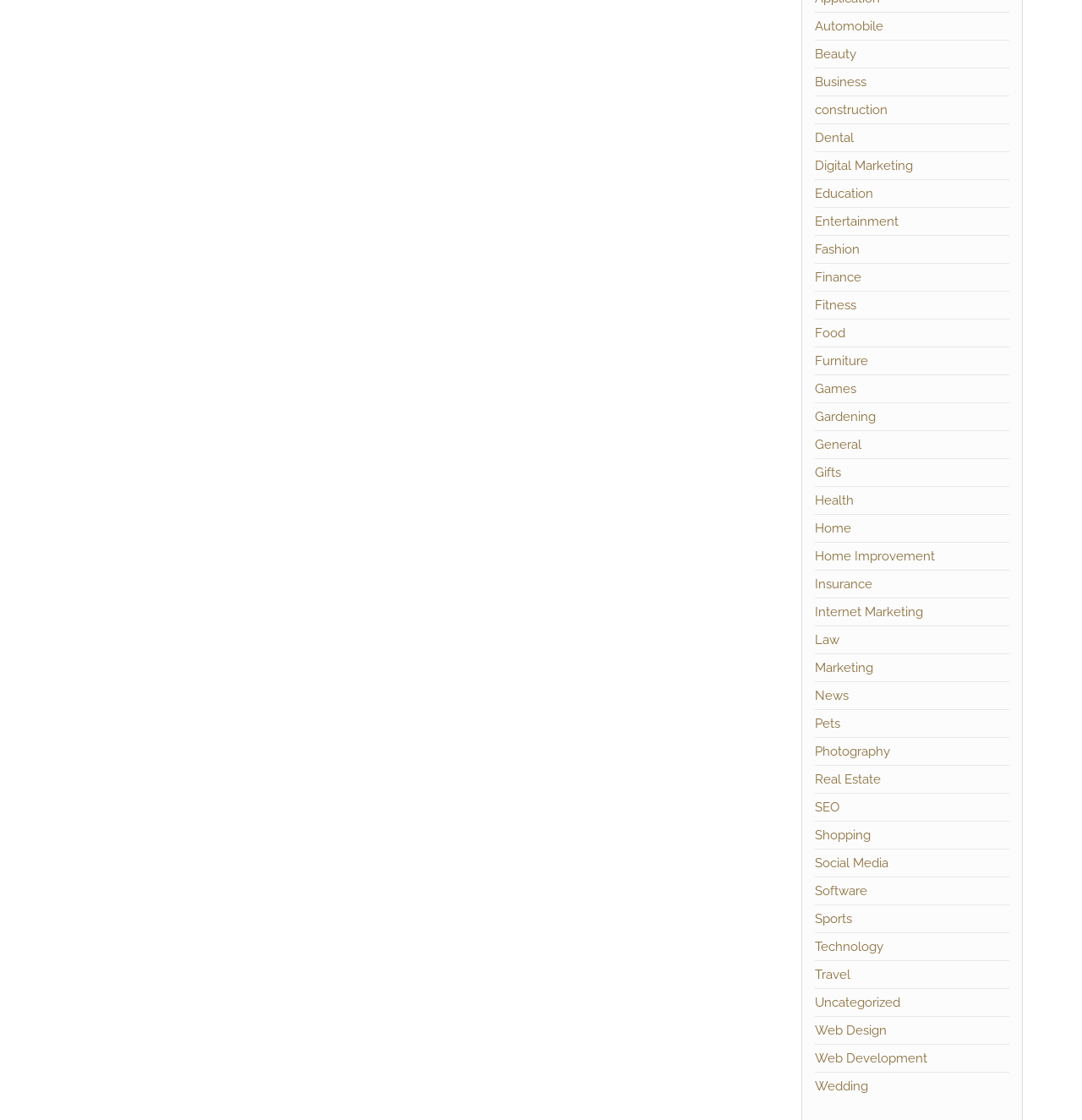Please determine the bounding box coordinates of the clickable area required to carry out the following instruction: "Click on Automobile". The coordinates must be four float numbers between 0 and 1, represented as [left, top, right, bottom].

[0.753, 0.017, 0.816, 0.03]